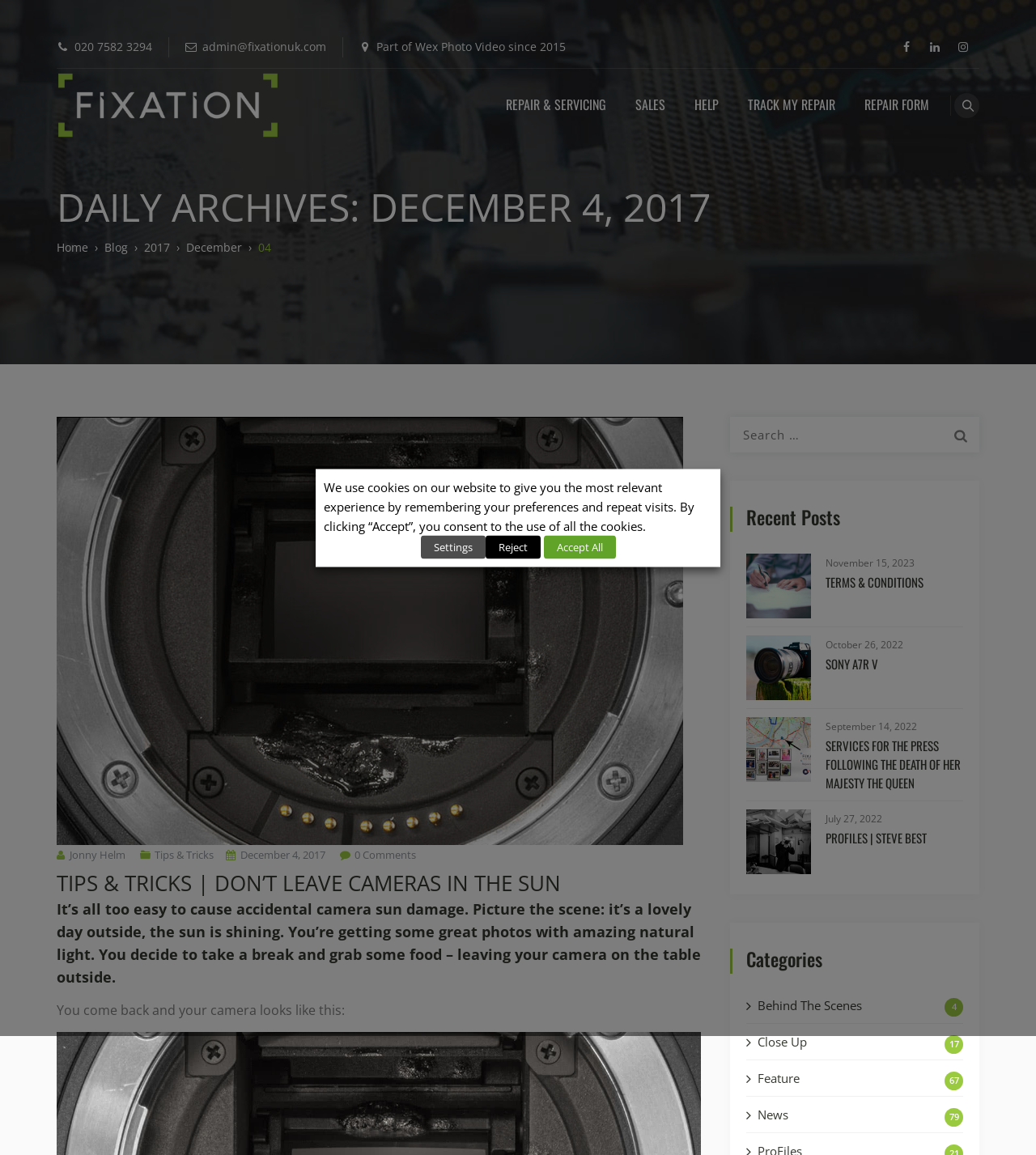Determine the bounding box coordinates of the region that needs to be clicked to achieve the task: "Click the 'Fixation' link".

[0.055, 0.056, 0.275, 0.125]